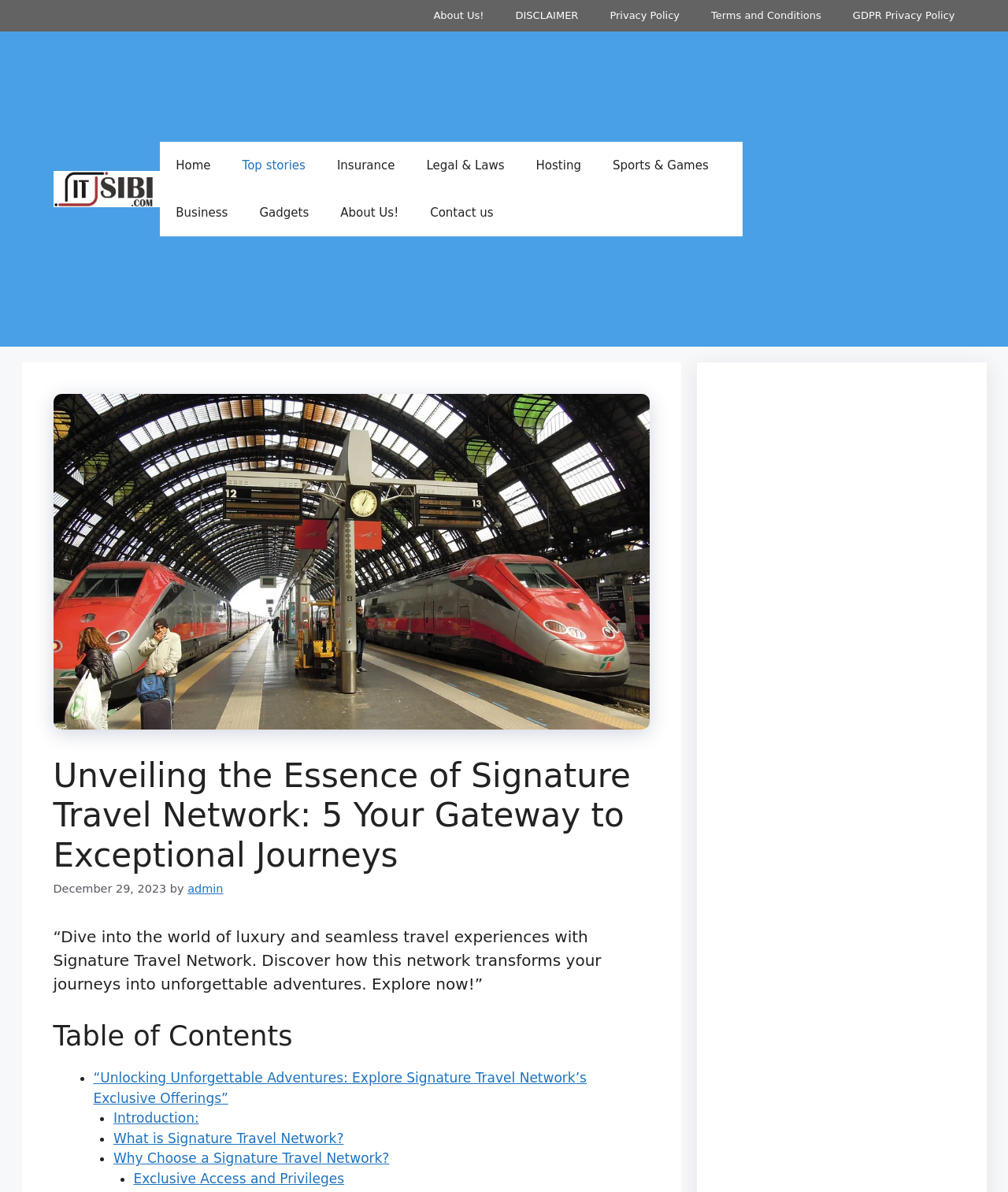Provide a short, one-word or phrase answer to the question below:
What is the date of the article?

December 29, 2023